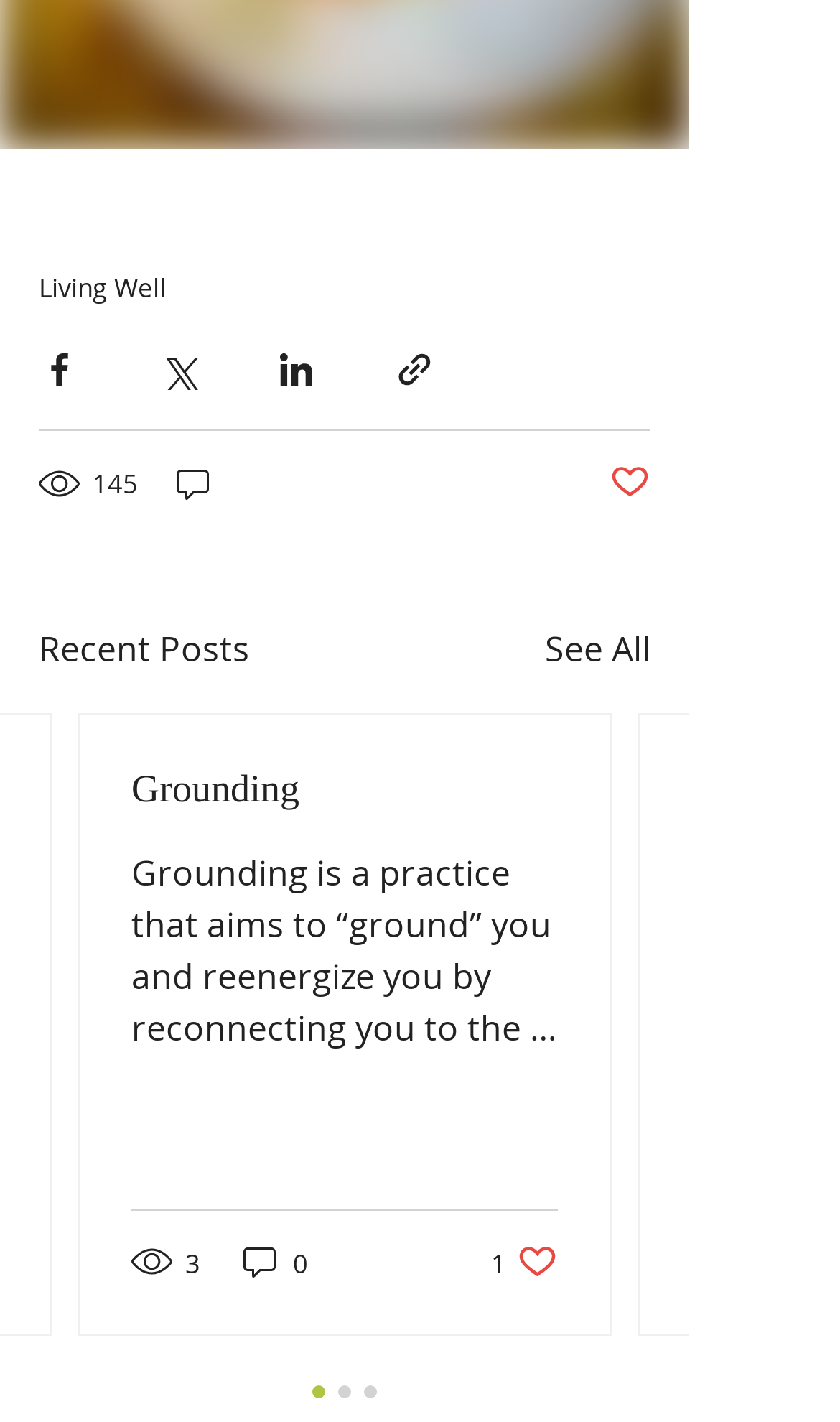How many views does the first post have? Observe the screenshot and provide a one-word or short phrase answer.

3 views